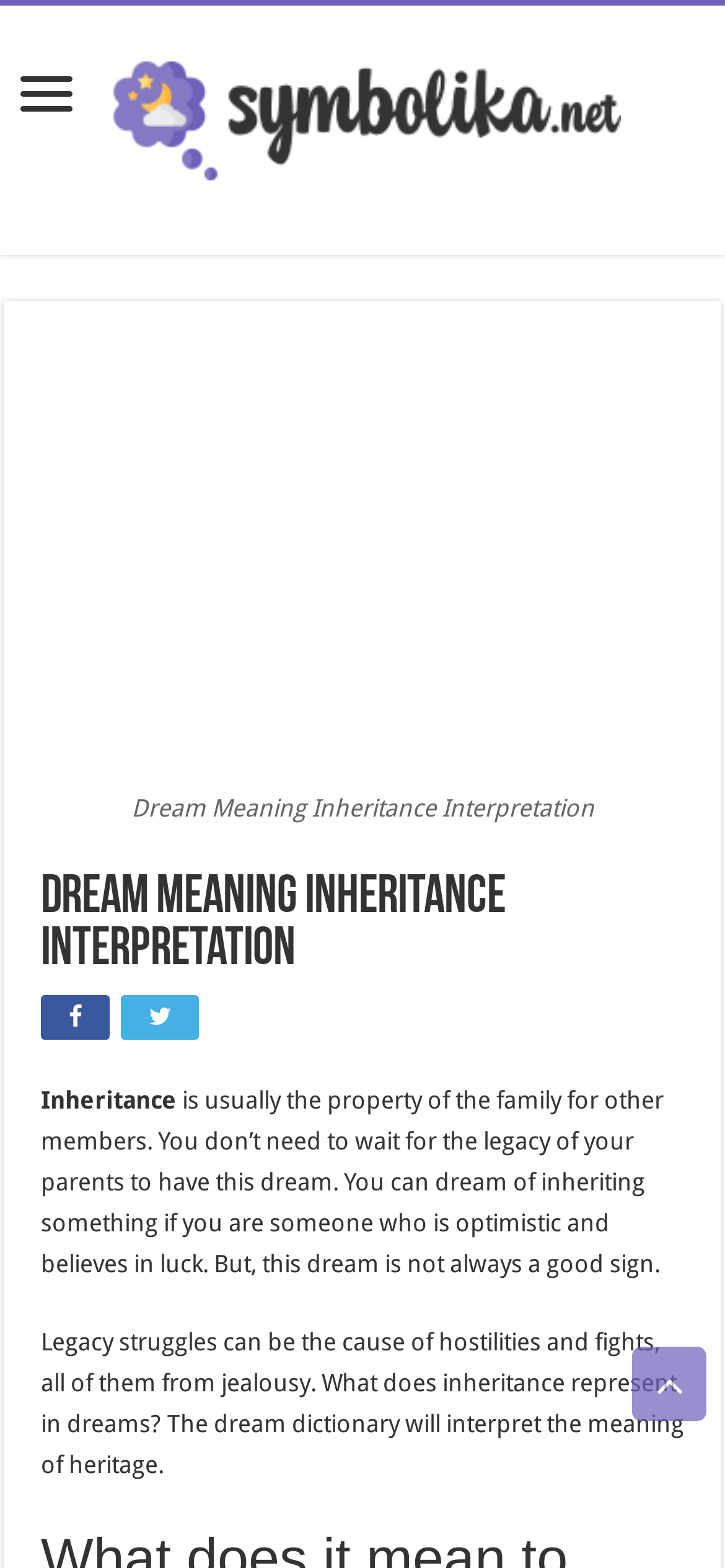From the webpage screenshot, predict the bounding box of the UI element that matches this description: "title="Sennik i interpretacja snów"".

[0.145, 0.039, 0.855, 0.096]